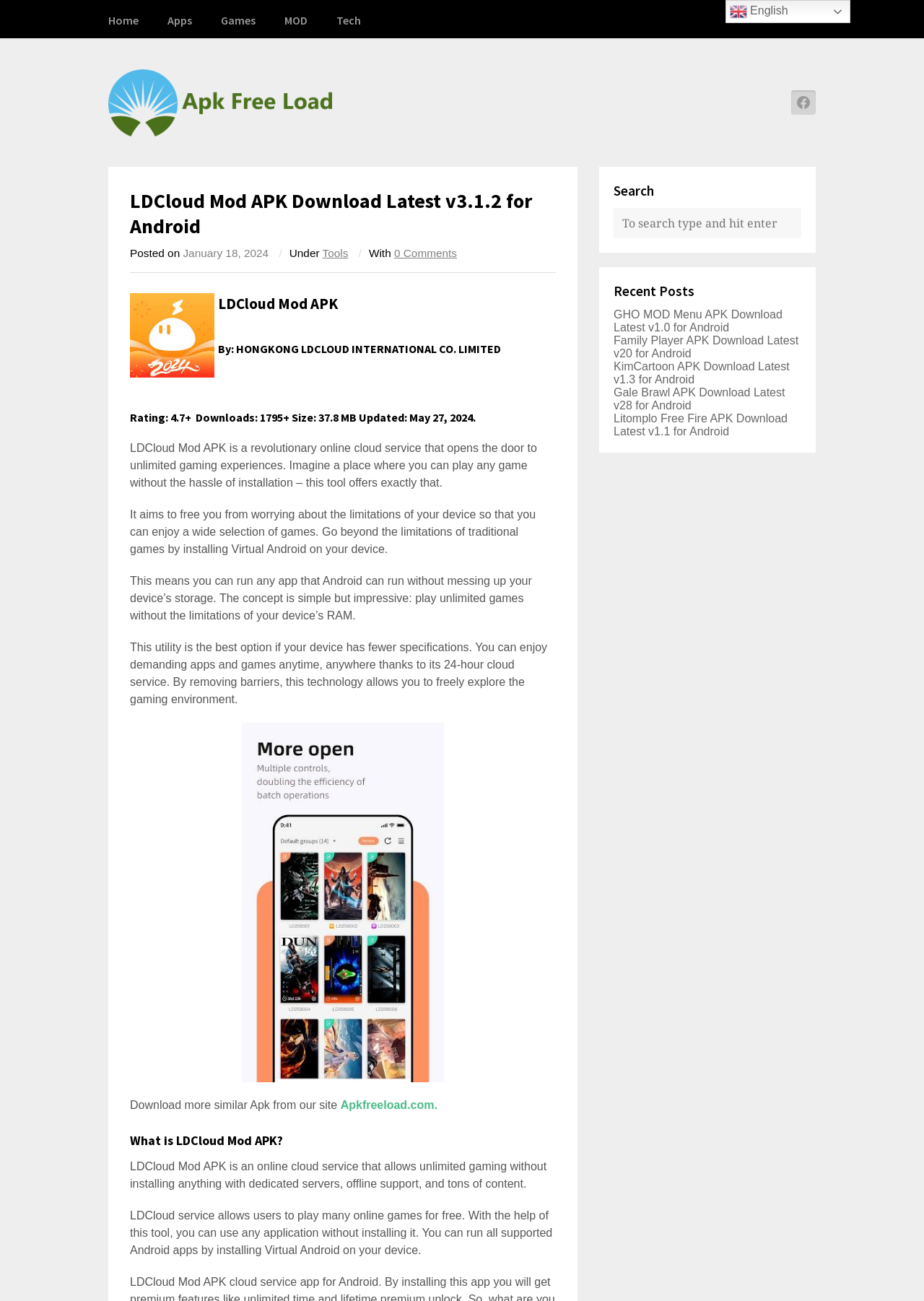Identify the bounding box coordinates of the clickable region required to complete the instruction: "Click on Home". The coordinates should be given as four float numbers within the range of 0 and 1, i.e., [left, top, right, bottom].

[0.117, 0.0, 0.15, 0.029]